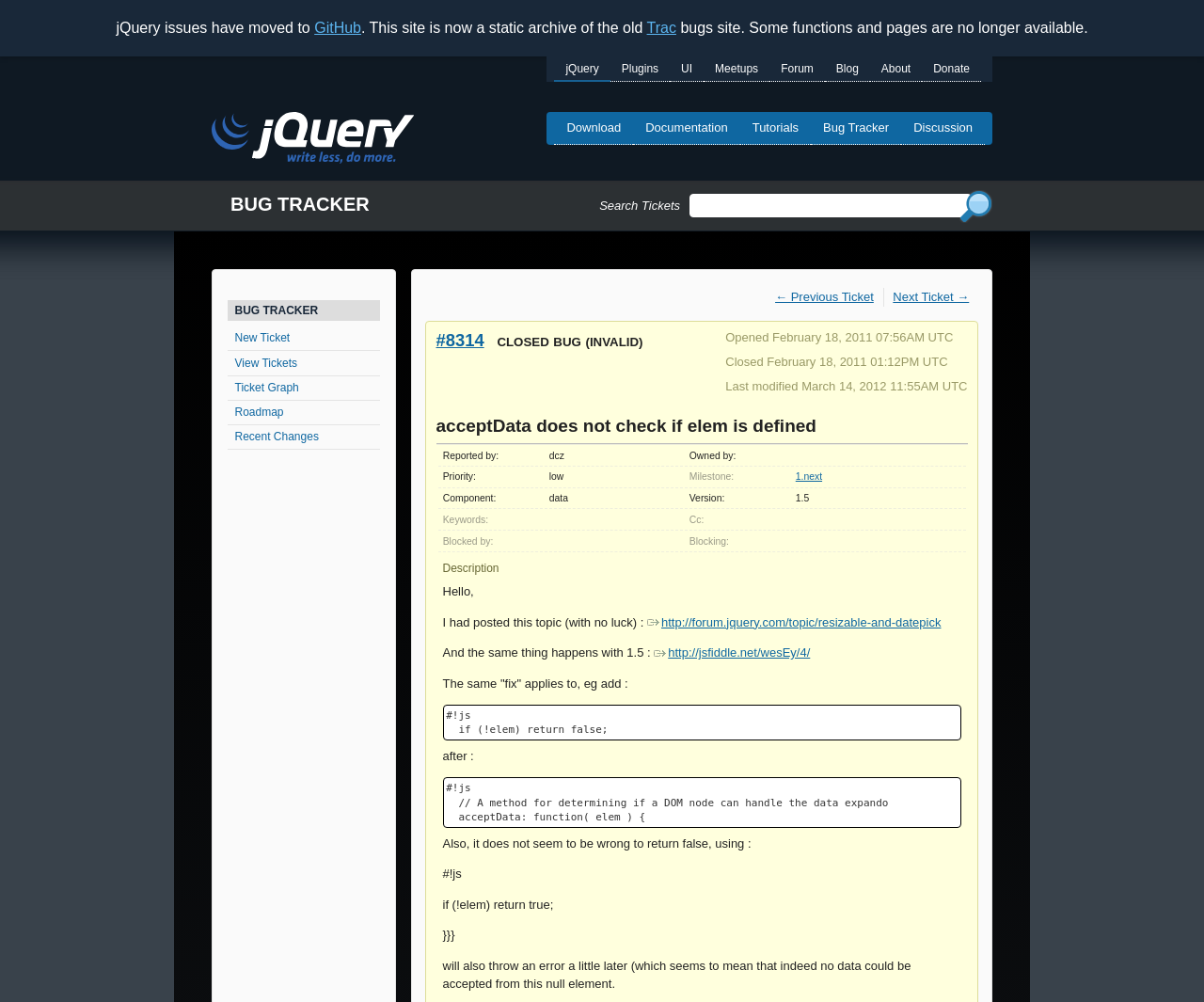Please identify the bounding box coordinates of the region to click in order to complete the given instruction: "View Tickets". The coordinates should be four float numbers between 0 and 1, i.e., [left, top, right, bottom].

[0.189, 0.351, 0.316, 0.375]